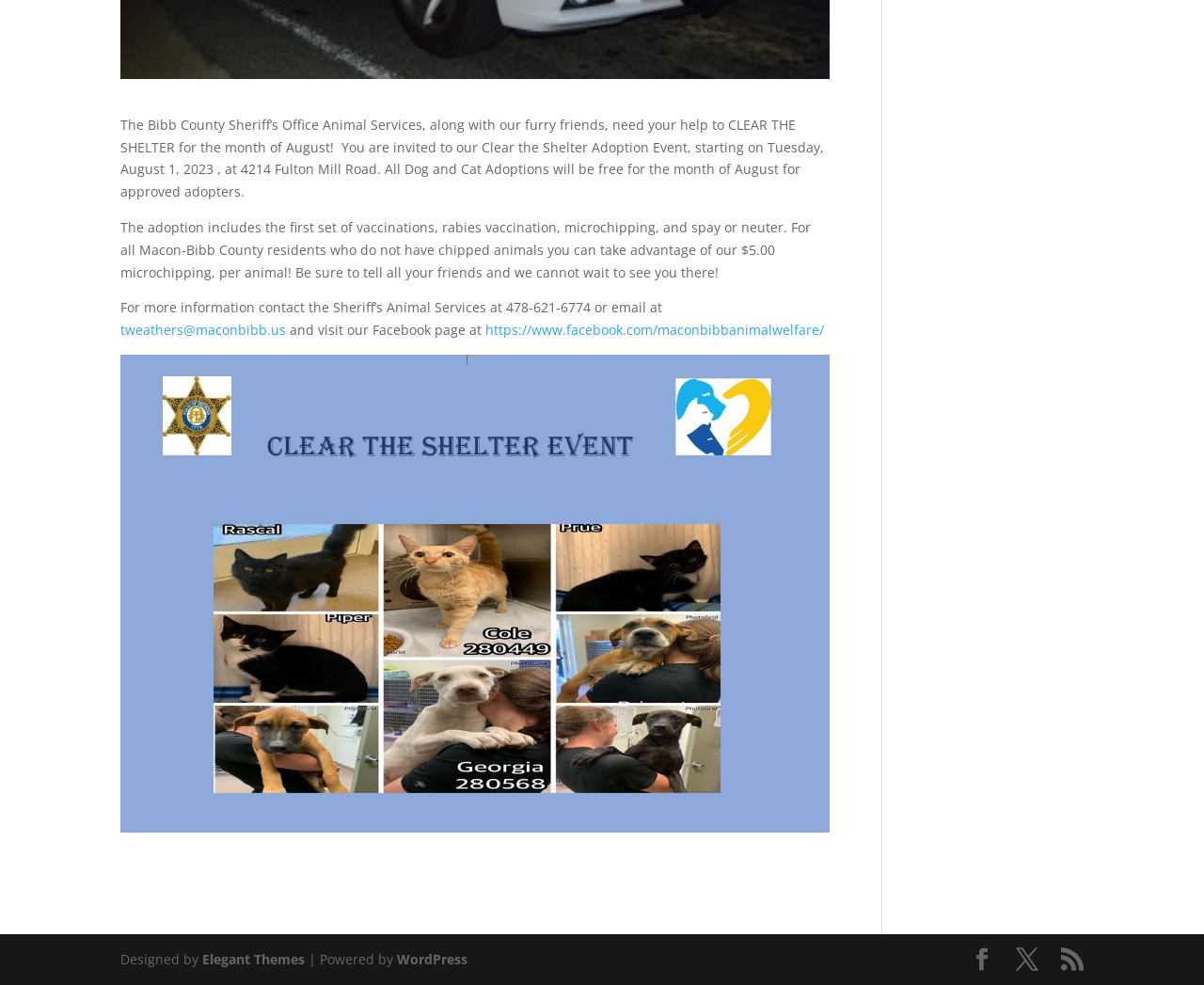Highlight the bounding box of the UI element that corresponds to this description: "Elegant Themes".

[0.168, 0.965, 0.253, 0.983]